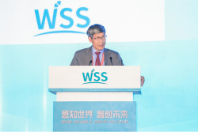Can you give a detailed response to the following question using the information from the image? What is the theme of the World Sensors Summit 2023?

The theme of the World Sensors Summit 2023 can be inferred from the caption, which describes the background of the image as being designed in soft hues, aligning with the event's theme of innovation and intelligent technology.